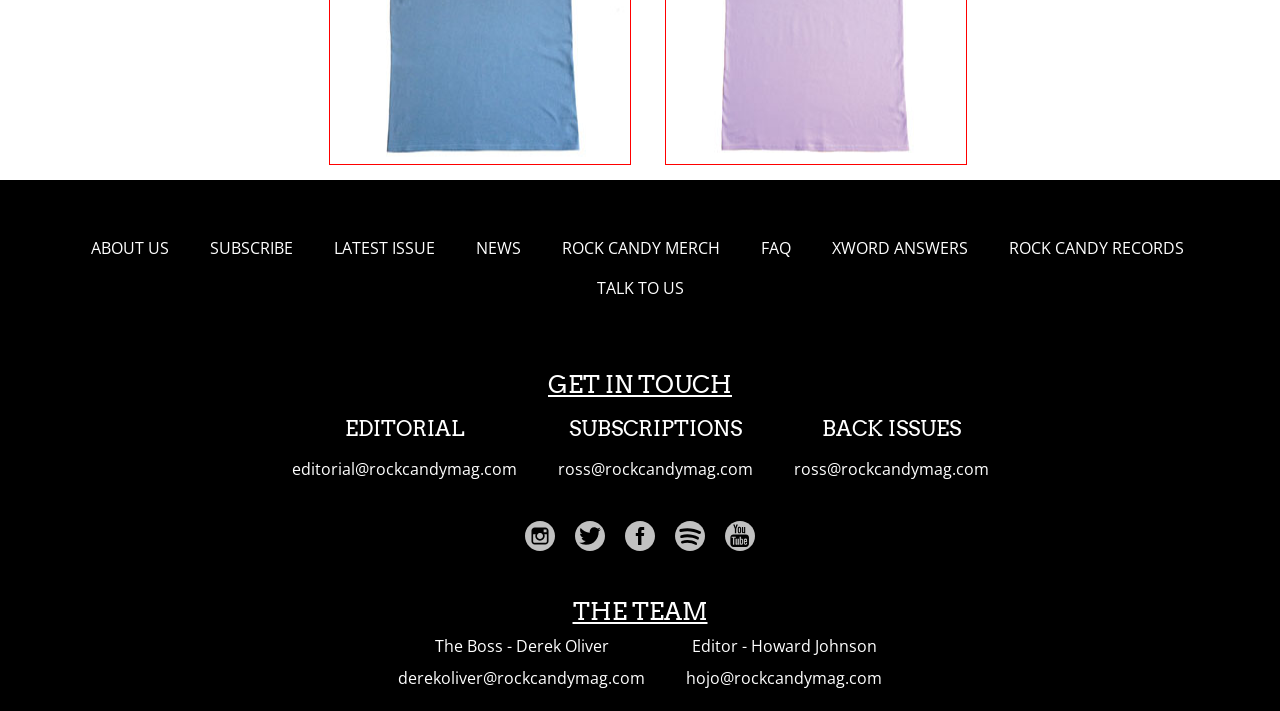Locate the bounding box coordinates of the element that needs to be clicked to carry out the instruction: "Talk to us". The coordinates should be given as four float numbers ranging from 0 to 1, i.e., [left, top, right, bottom].

[0.454, 0.377, 0.546, 0.433]